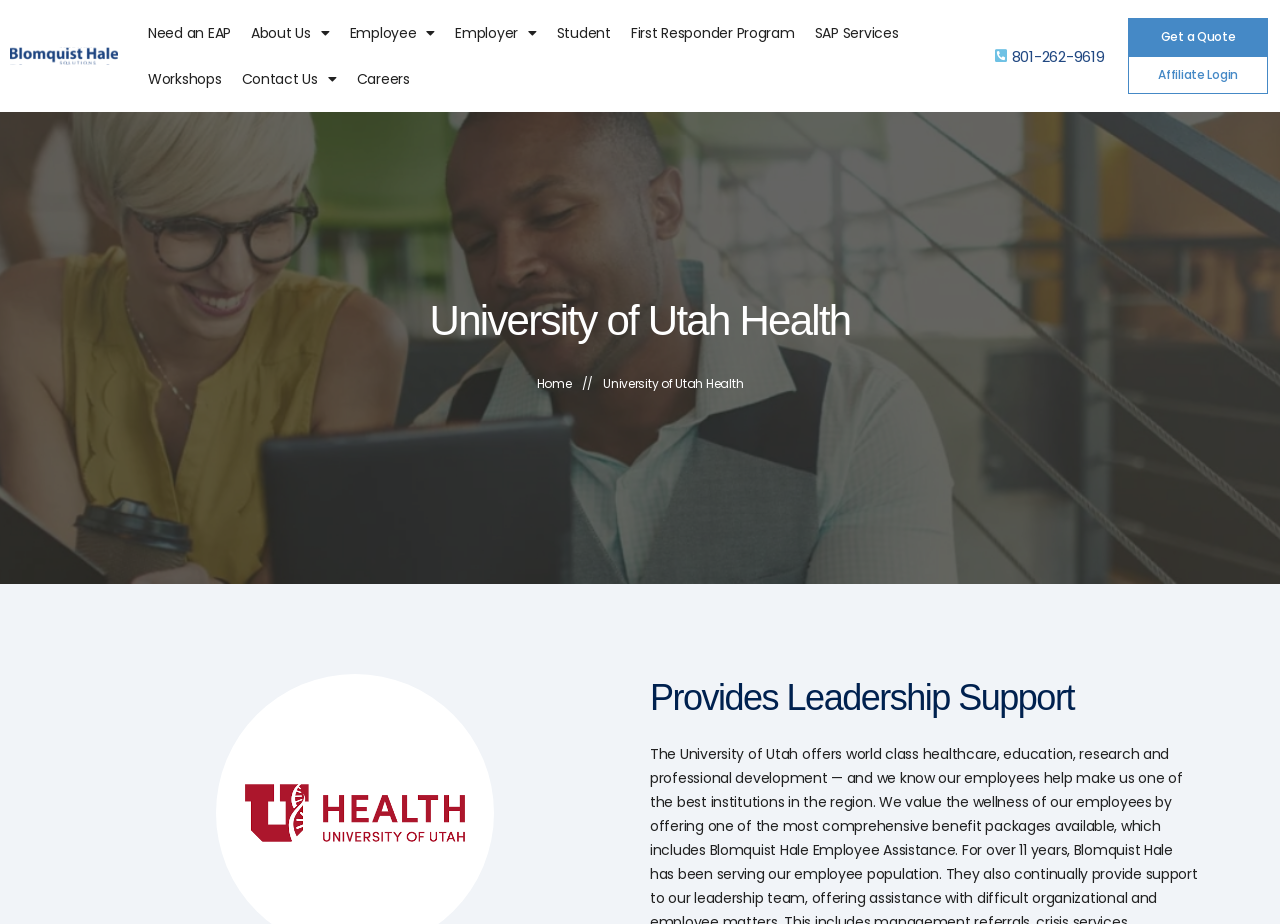What is the purpose of the 'Get a Quote' button?
Using the visual information, reply with a single word or short phrase.

To request a quote